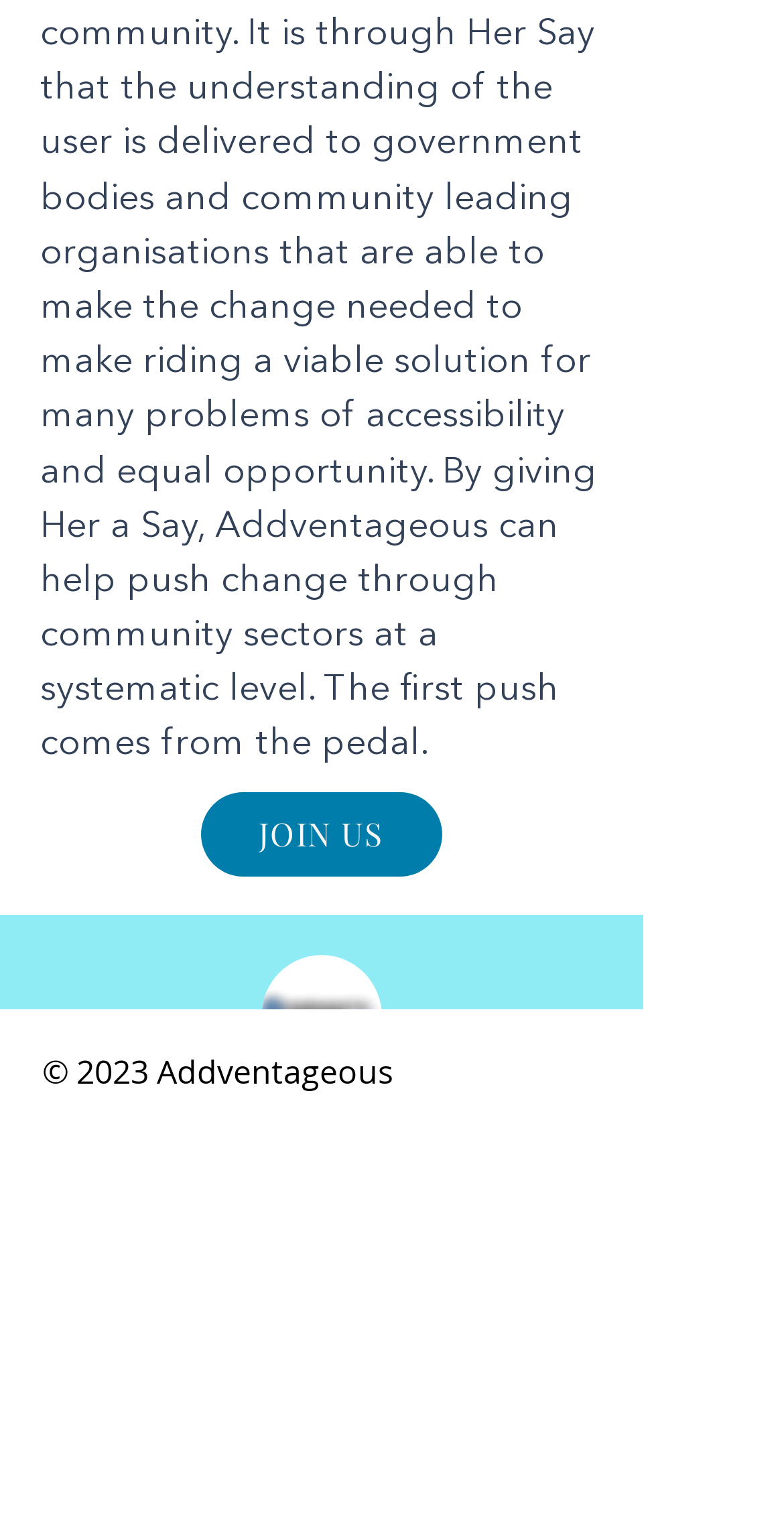How many images are there in the top section?
Ensure your answer is thorough and detailed.

I counted the number of images in the top section, which includes the Parramatta Bike Hub logo, GettyImages-535587703.jpg, and GettyImages-124893619.jpg.